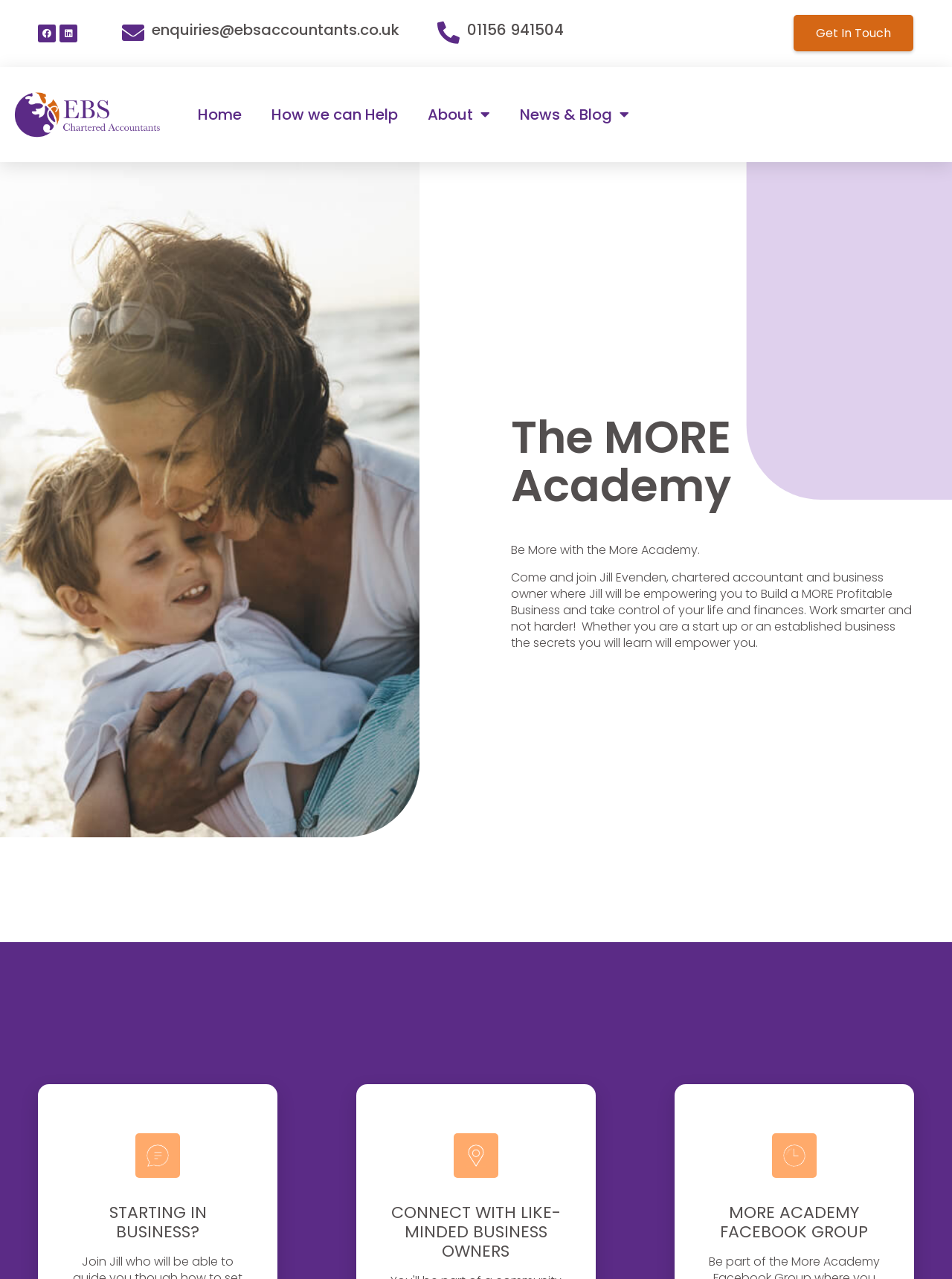Please determine the bounding box coordinates of the clickable area required to carry out the following instruction: "View news and blog". The coordinates must be four float numbers between 0 and 1, represented as [left, top, right, bottom].

[0.531, 0.067, 0.677, 0.111]